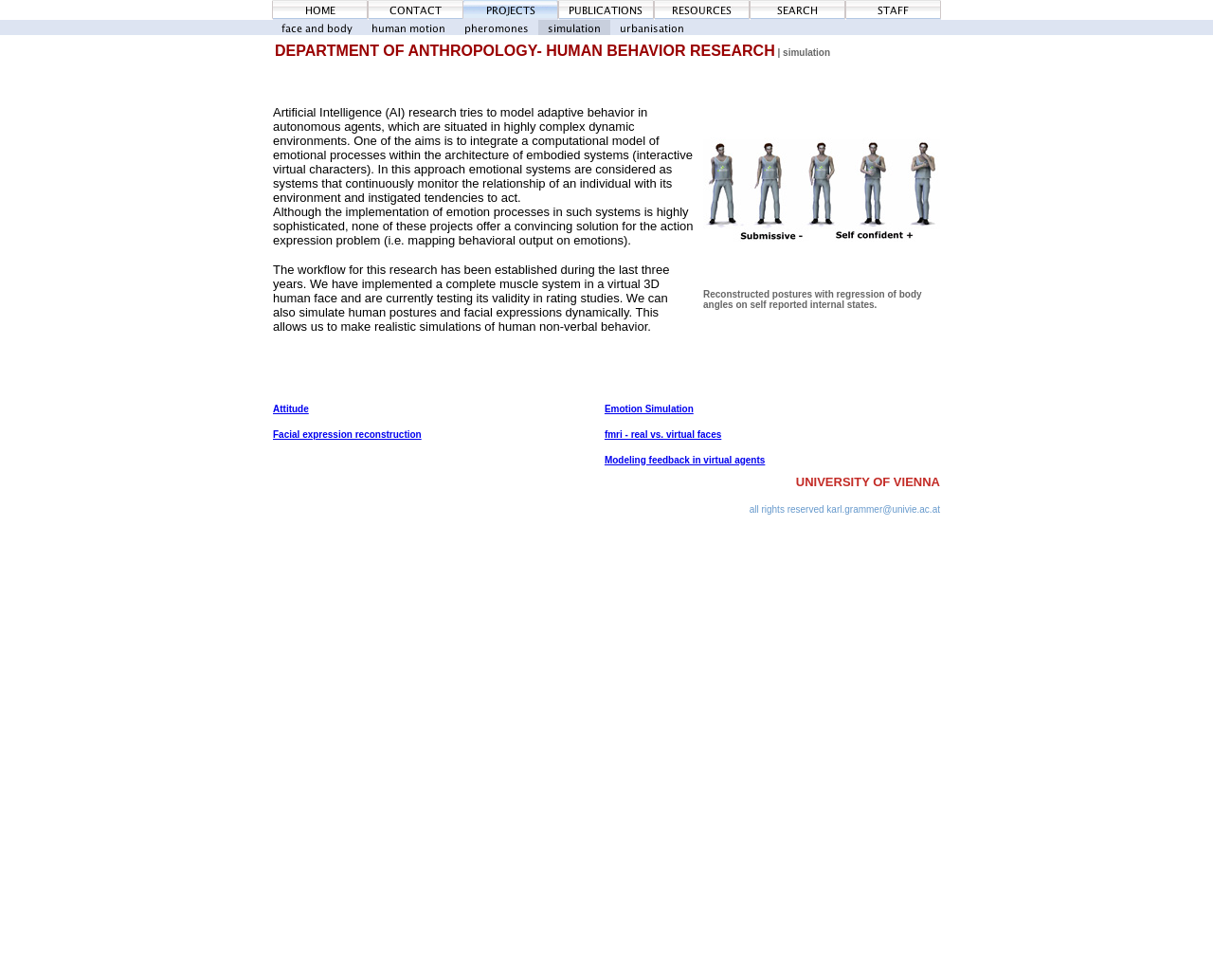Illustrate the webpage with a detailed description.

The webpage is about the Department of Anthropology at the University of Vienna, specifically focusing on human behavior research and artificial intelligence. At the top, there is a navigation bar with an image. Below the navigation bar, the title "DEPARTMENT OF ANTHROPOLOGY- HUMAN BEHAVIOR RESEARCH" is displayed.

The main content of the webpage is divided into three sections. The first section describes artificial intelligence research, which aims to model adaptive behavior in autonomous agents. The text explains the research's goals and current progress, including the implementation of a complete muscle system in a virtual 3D human face and the simulation of human postures and facial expressions. This section also includes a small empty space and a static text element.

To the right of the first section, there is an image of reconstructed postures with regression of body angles on self-reported internal states. The second section is below the first section and is divided into two parts. The left part is about attitude facial expression reconstruction, with two links to "Attitude" and "Facial expression reconstruction". The right part is about emotion simulation, fMRI, and real vs. virtual faces, with three links to "Emotion Simulation", "fmri - real vs. virtual faces", and "Modeling feedback in virtual agents".

At the bottom of the webpage, there is a footer section with the text "UNIVERSITY OF VIENNA all rights reserved karl.grammer@univie.ac.at".